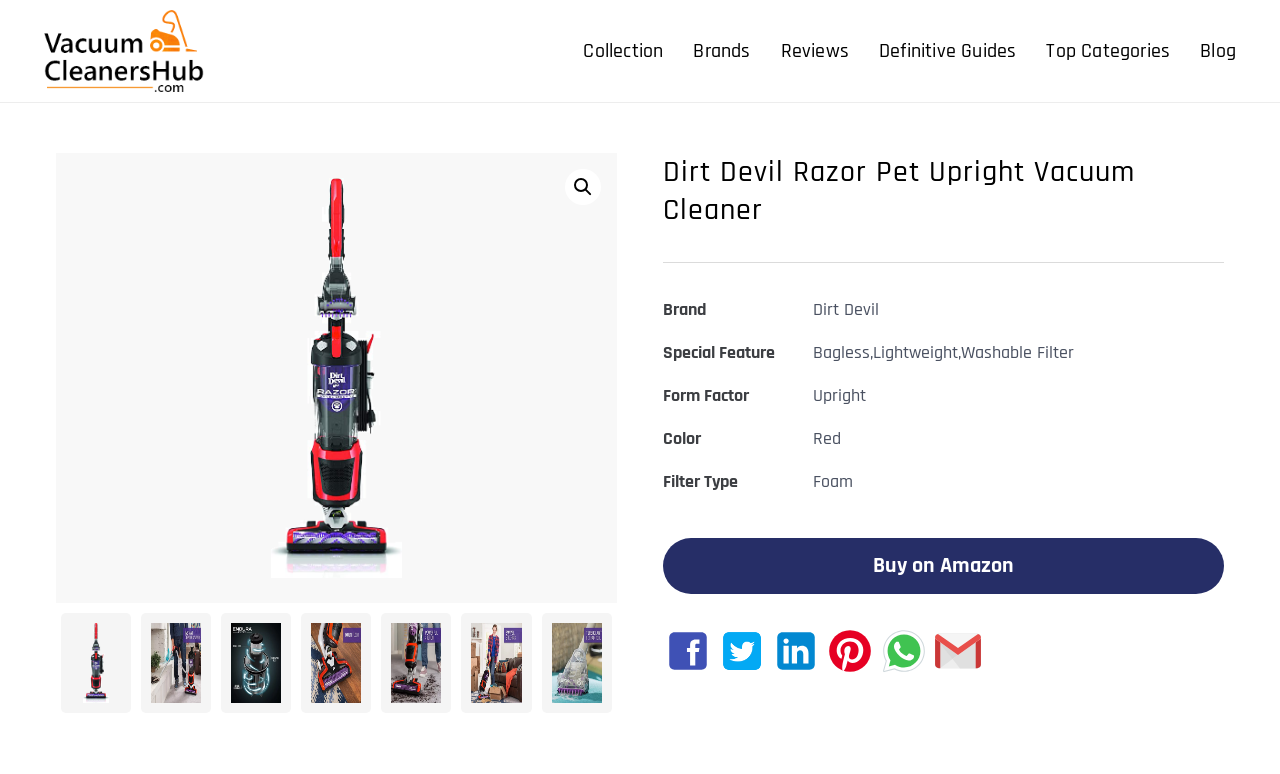Please provide the bounding box coordinates for the element that needs to be clicked to perform the following instruction: "Browse the 'Collection' page". The coordinates should be given as four float numbers between 0 and 1, i.e., [left, top, right, bottom].

[0.456, 0.049, 0.518, 0.083]